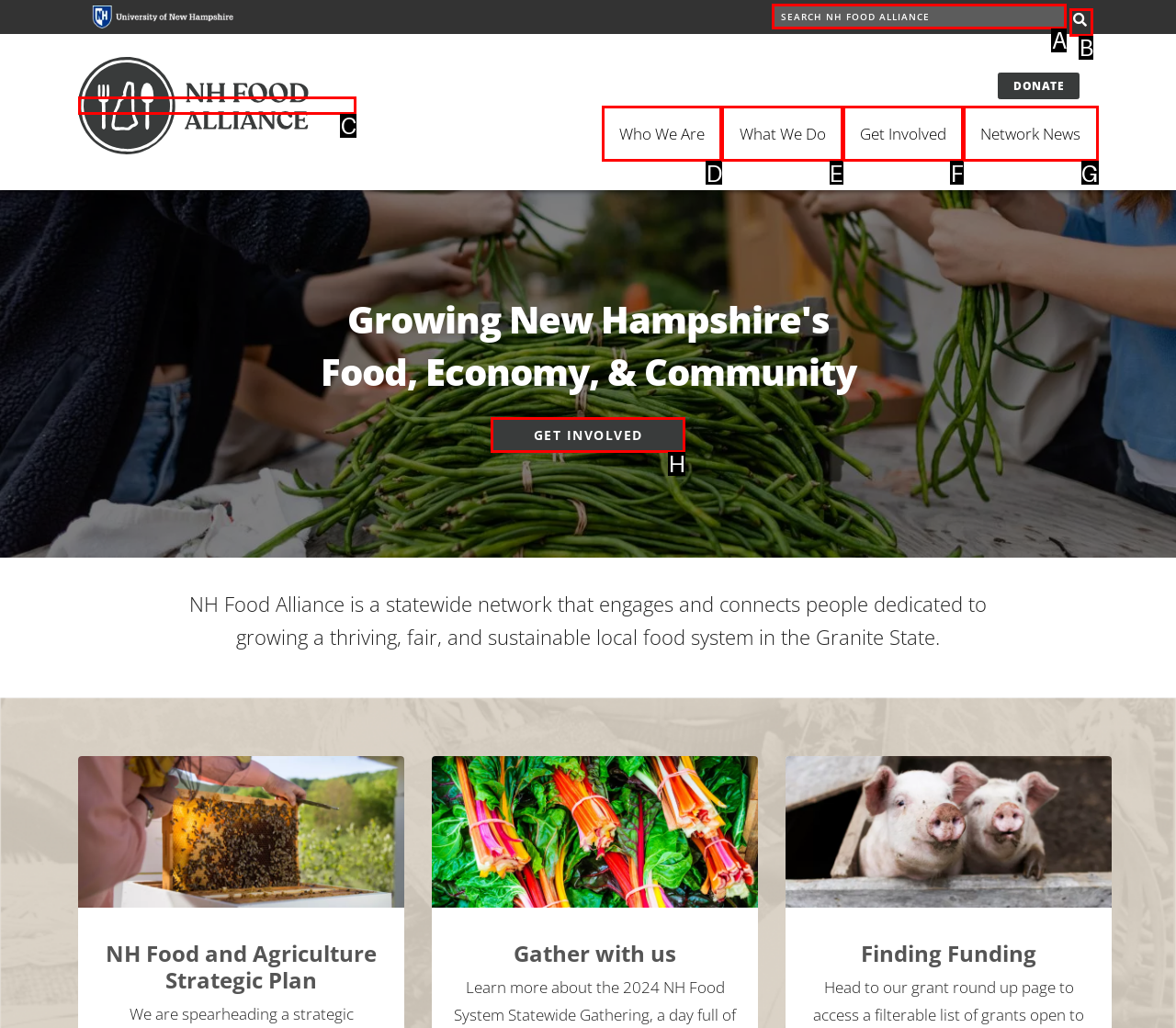Which lettered UI element aligns with this description: Network News
Provide your answer using the letter from the available choices.

G